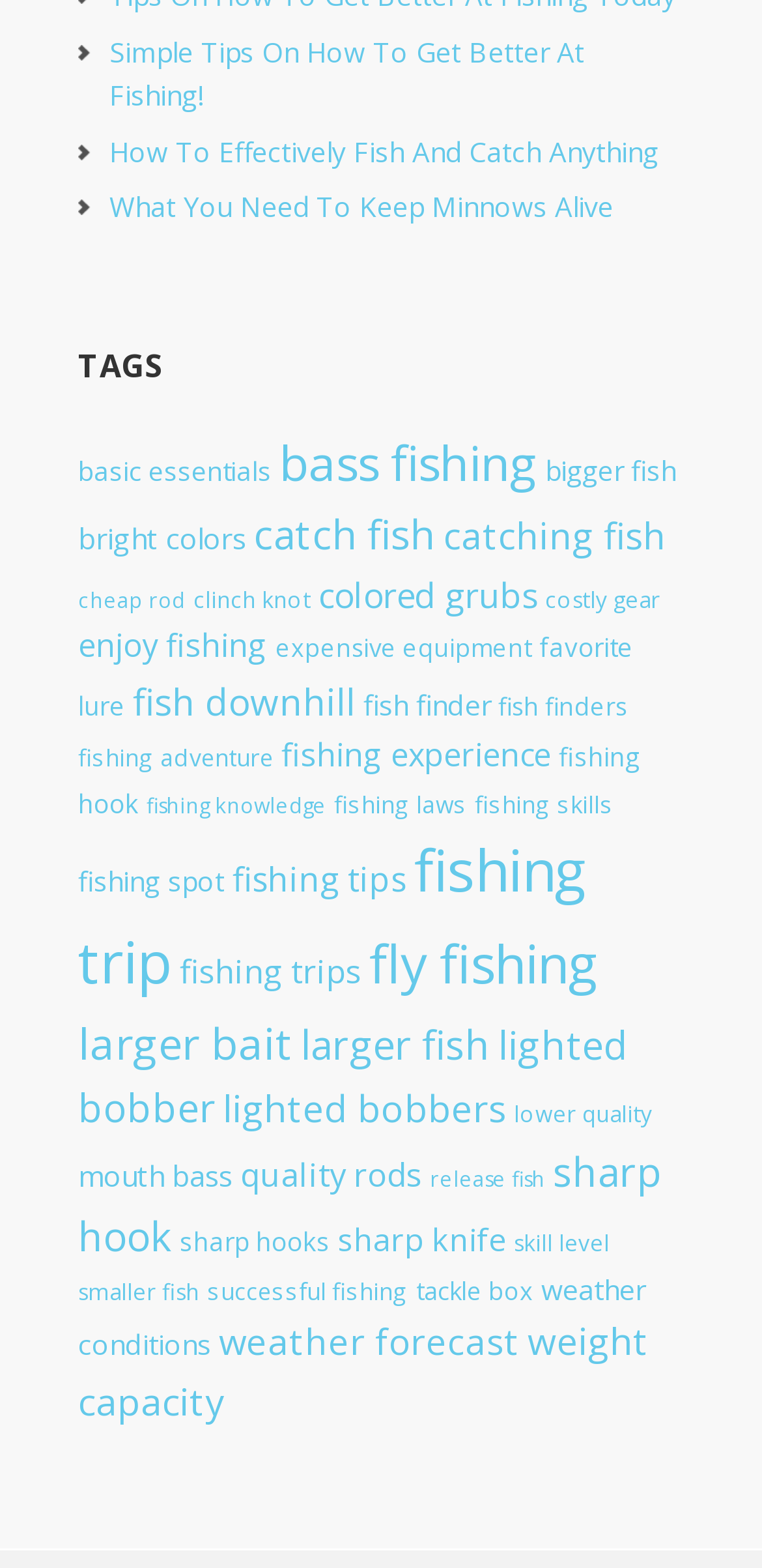Determine the coordinates of the bounding box that should be clicked to complete the instruction: "Click on 'Simple Tips On How To Get Better At Fishing!' link". The coordinates should be represented by four float numbers between 0 and 1: [left, top, right, bottom].

[0.144, 0.021, 0.767, 0.073]